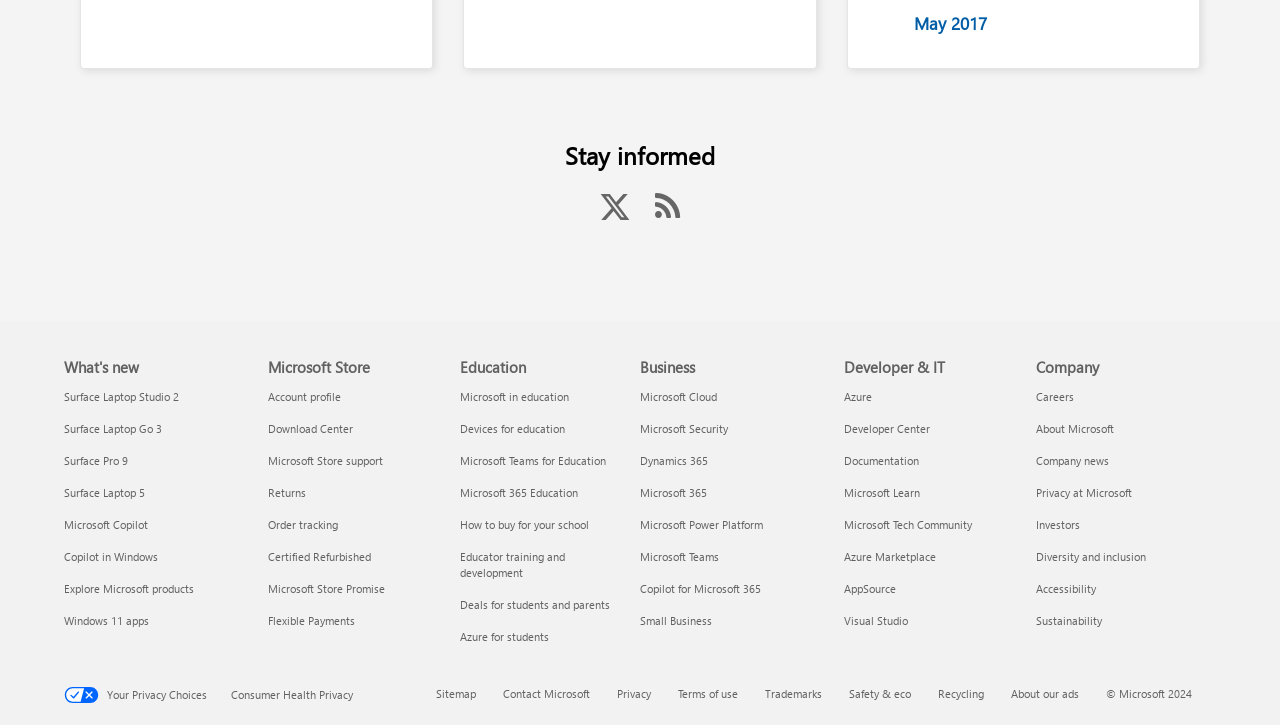What are the categories in the footer navigation?
From the image, provide a succinct answer in one word or a short phrase.

What's new, Microsoft Store, Education, Business, Developer & IT, Company